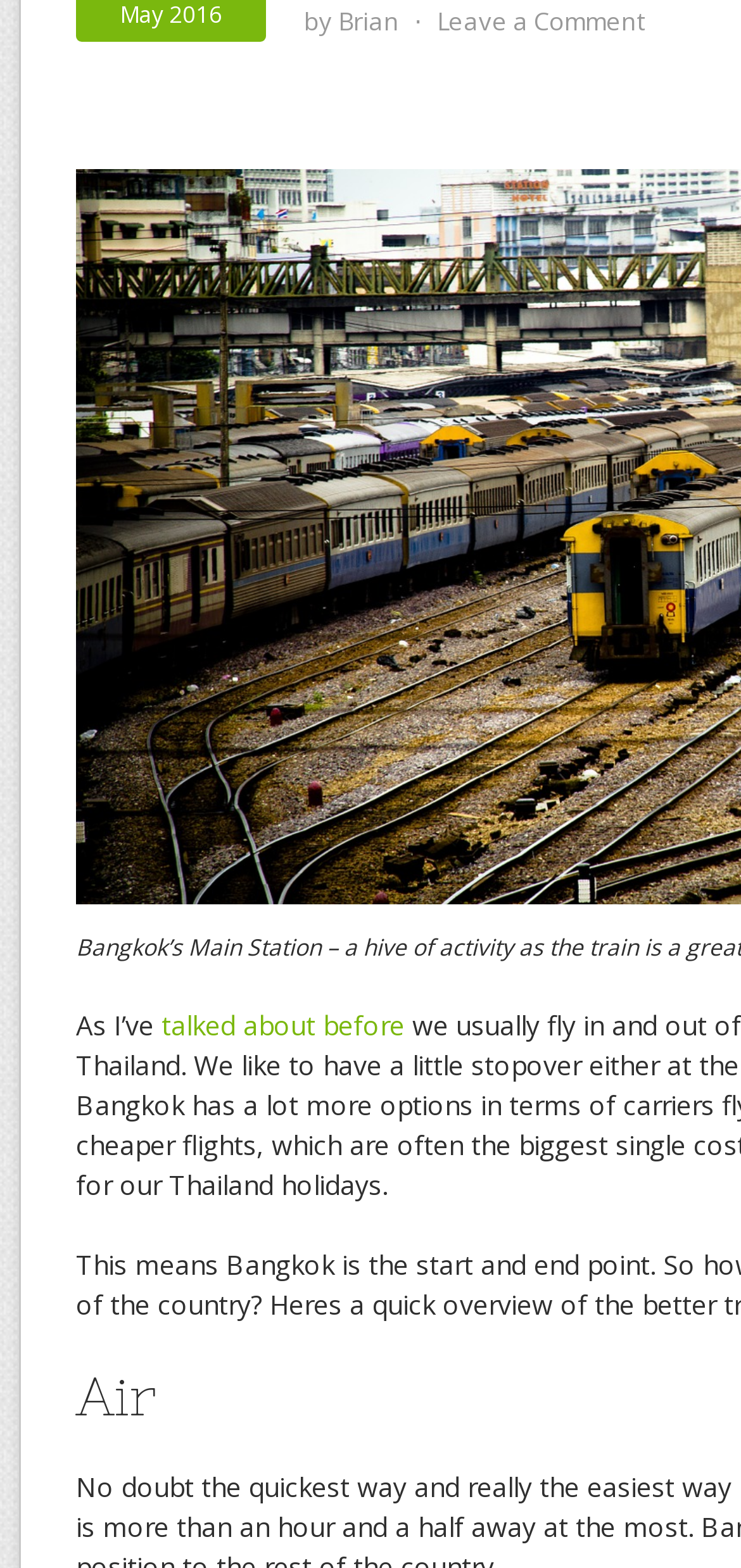Find the bounding box coordinates corresponding to the UI element with the description: "Brian". The coordinates should be formatted as [left, top, right, bottom], with values as floats between 0 and 1.

[0.456, 0.003, 0.538, 0.025]